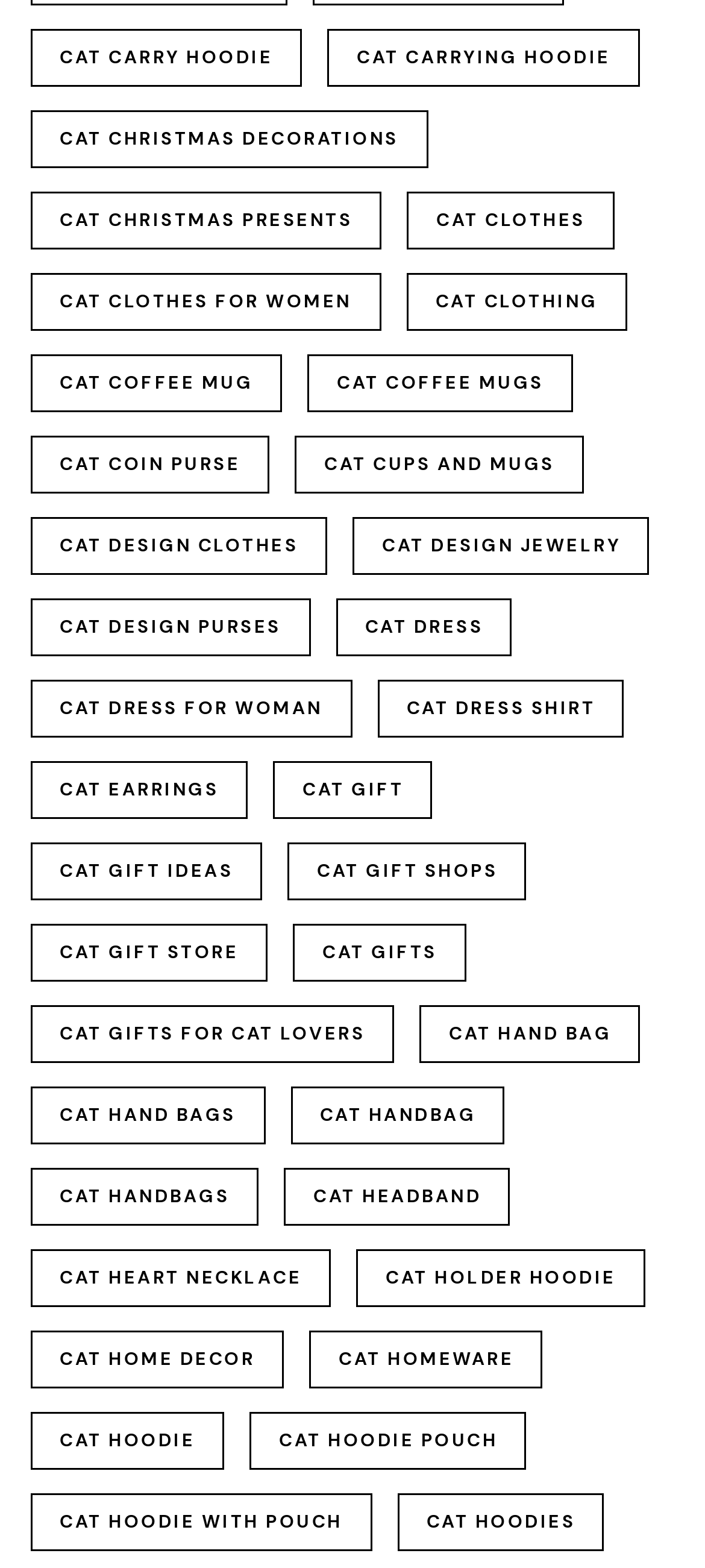Please pinpoint the bounding box coordinates for the region I should click to adhere to this instruction: "Explore CAT CLOTHES FOR WOMEN".

[0.044, 0.175, 0.54, 0.212]